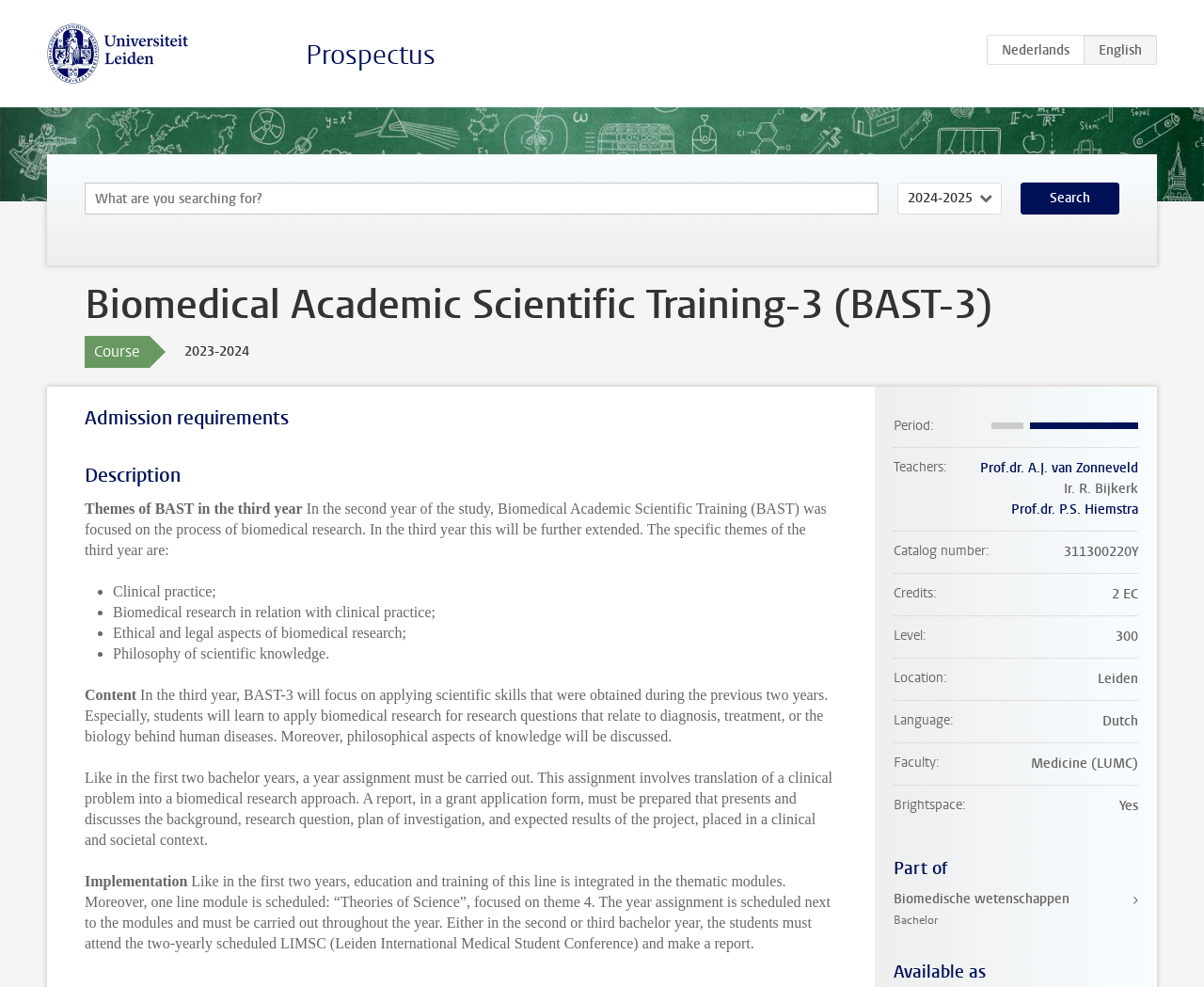Convey a detailed summary of the webpage, mentioning all key elements.

The webpage is about the Biomedical Academic Scientific Training-3 (BAST-3) program at Universiteit Leiden. At the top of the page, there is a logo of Universiteit Leiden, accompanied by a link to the university's website. Below the logo, there are links to the prospectus and a language selection option.

The main content of the page is divided into sections, starting with a heading that displays the program's name, "Biomedical Academic Scientific Training-3 (BAST-3)". Below this heading, there is a brief description of the program, followed by sections on admission requirements, description, and content.

The description section provides an overview of the program, including its focus on applying scientific skills to biomedical research. The content section outlines the specific themes of the third year, including clinical practice, biomedical research, ethical and legal aspects, and philosophy of scientific knowledge.

Further down the page, there is a section on implementation, which explains how the program is structured and what is expected of students. This is followed by a detailed list of information, including period, teachers, catalog number, credits, level, location, language, and faculty.

At the bottom of the page, there are two more sections: "Part of" and "Available as". The "Part of" section indicates that the program is part of the Biomedische wetenschappen Bachelor program, and the "Available as" section provides a link to more information.

Throughout the page, there are various links, headings, and static text elements that provide additional information and navigation options.